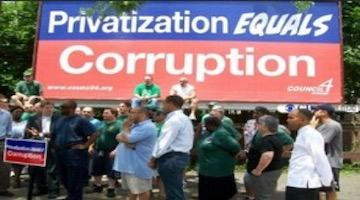What is the purpose of the demonstration?
Craft a detailed and extensive response to the question.

The purpose of the demonstration is to raise awareness about the perceived negative impacts of privatization on public services, as reflected in the collective activism and the message on the billboard.